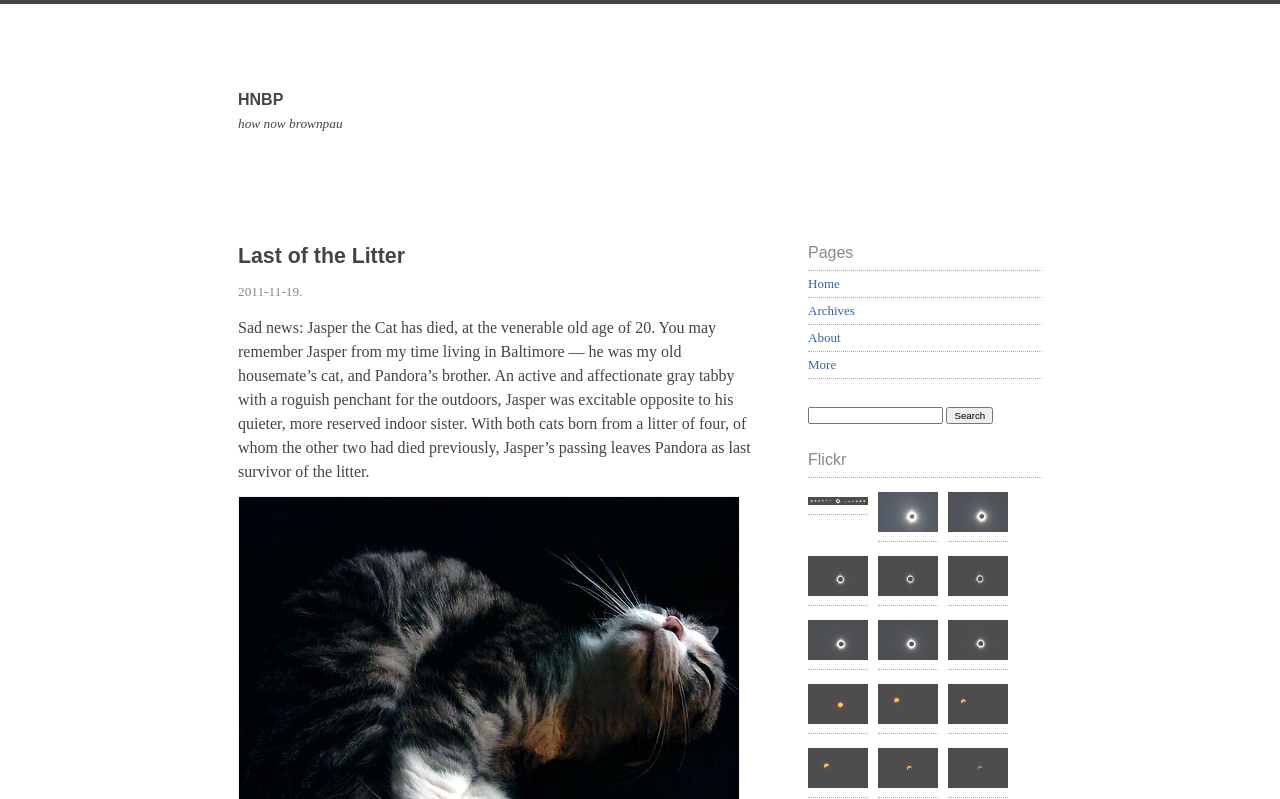Locate the bounding box coordinates of the region to be clicked to comply with the following instruction: "go to home page". The coordinates must be four float numbers between 0 and 1, in the form [left, top, right, bottom].

[0.181, 0.065, 0.819, 0.275]